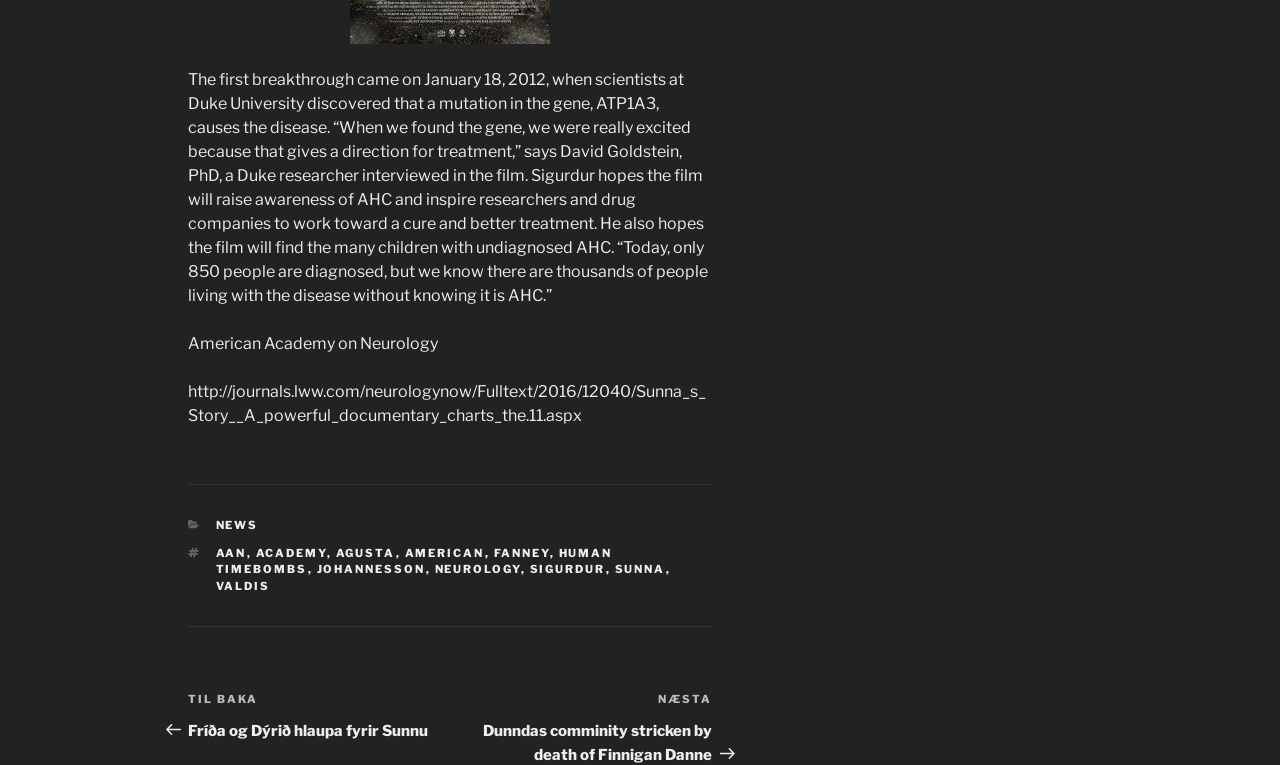Determine the bounding box coordinates for the area that should be clicked to carry out the following instruction: "Click on Fyrri færsla Fríða og Dýrið hlaupa fyrir Sunnu".

[0.147, 0.903, 0.352, 0.967]